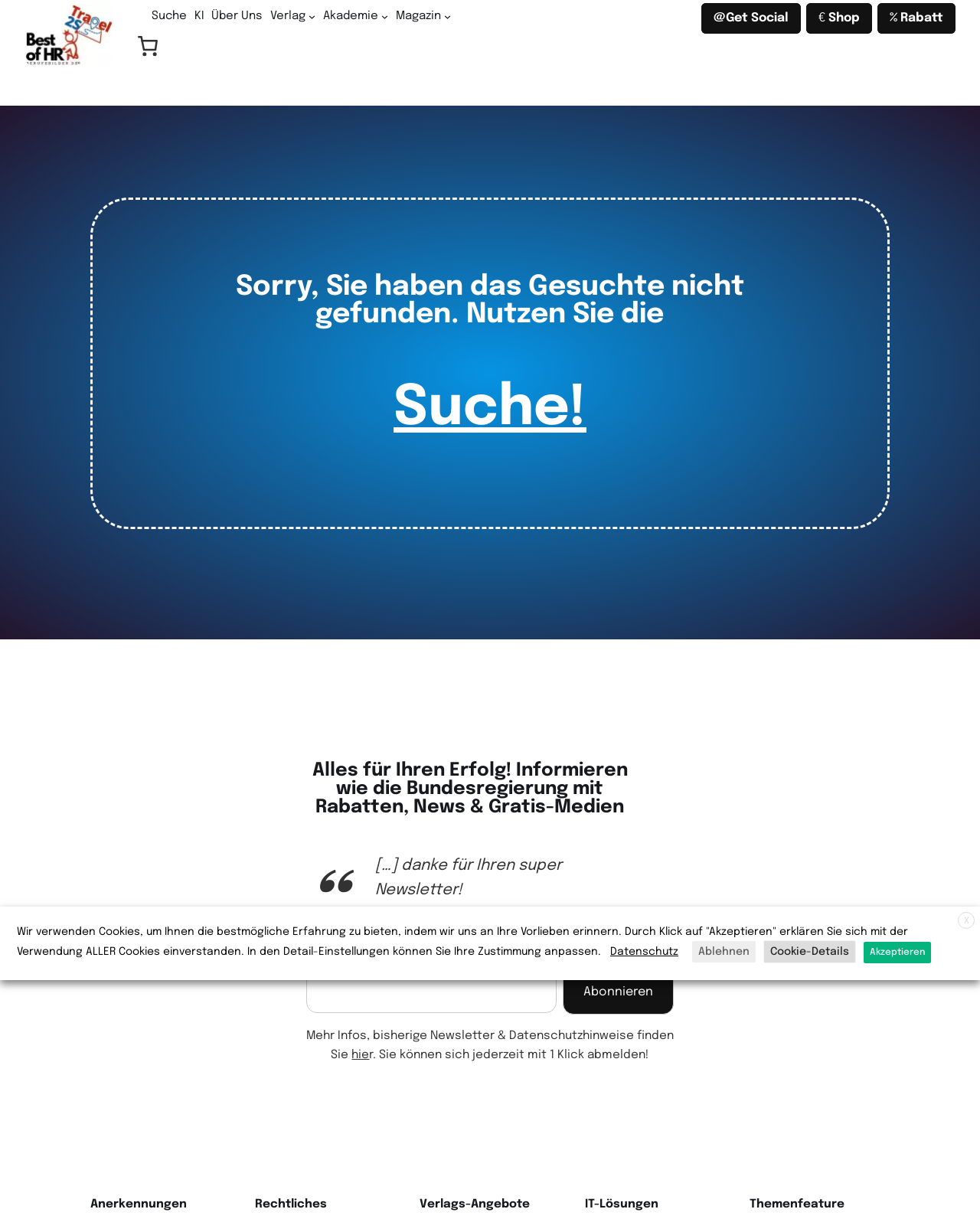Using the description "Cookie-Details", locate and provide the bounding box of the UI element.

[0.779, 0.763, 0.873, 0.782]